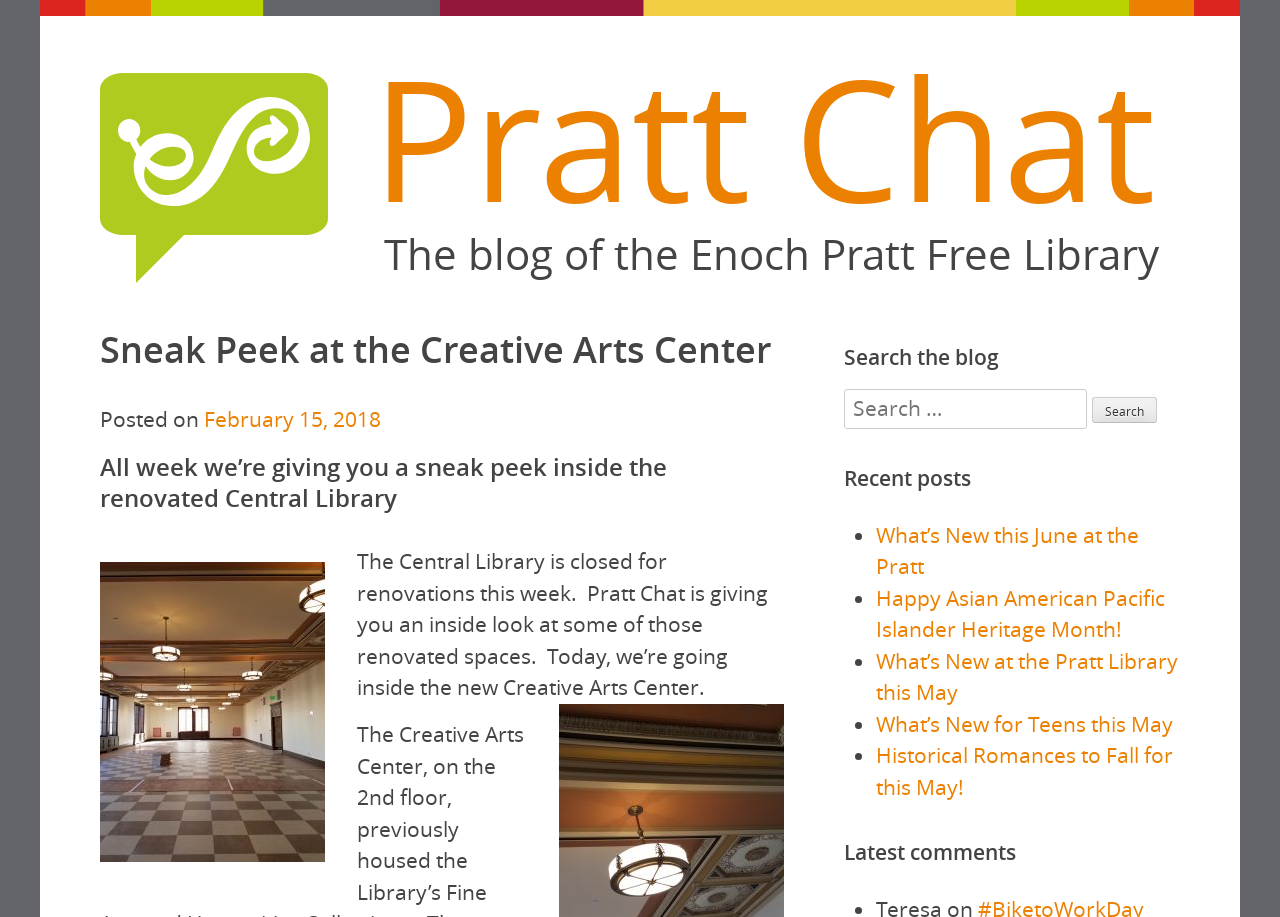From the element description Diversity, Equity & Inclusion, predict the bounding box coordinates of the UI element. The coordinates must be specified in the format (top-left x, top-left y, bottom-right x, bottom-right y) and should be within the 0 to 1 range.

None